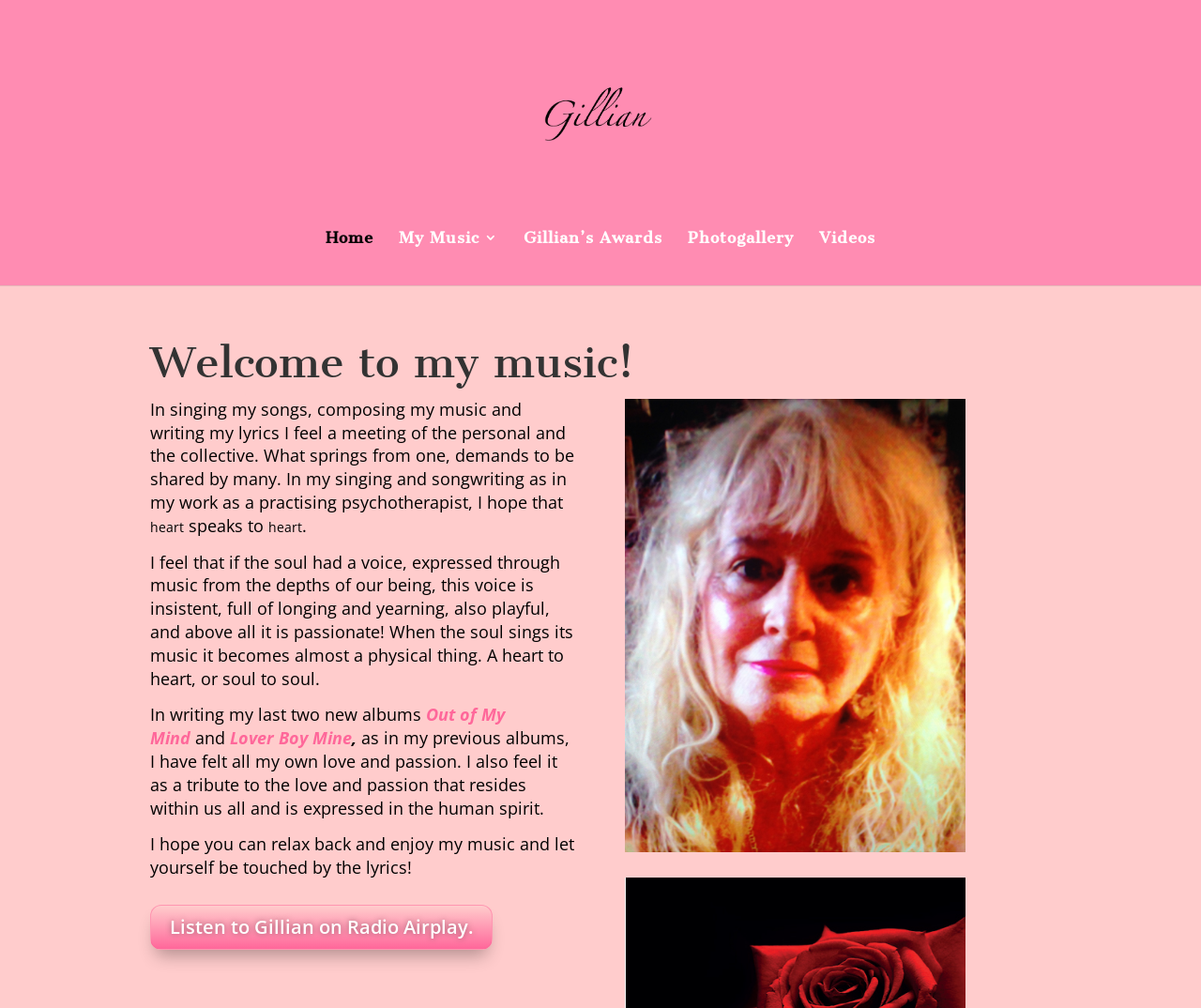Please locate the UI element described by "Lover Boy Mine" and provide its bounding box coordinates.

[0.191, 0.721, 0.293, 0.743]